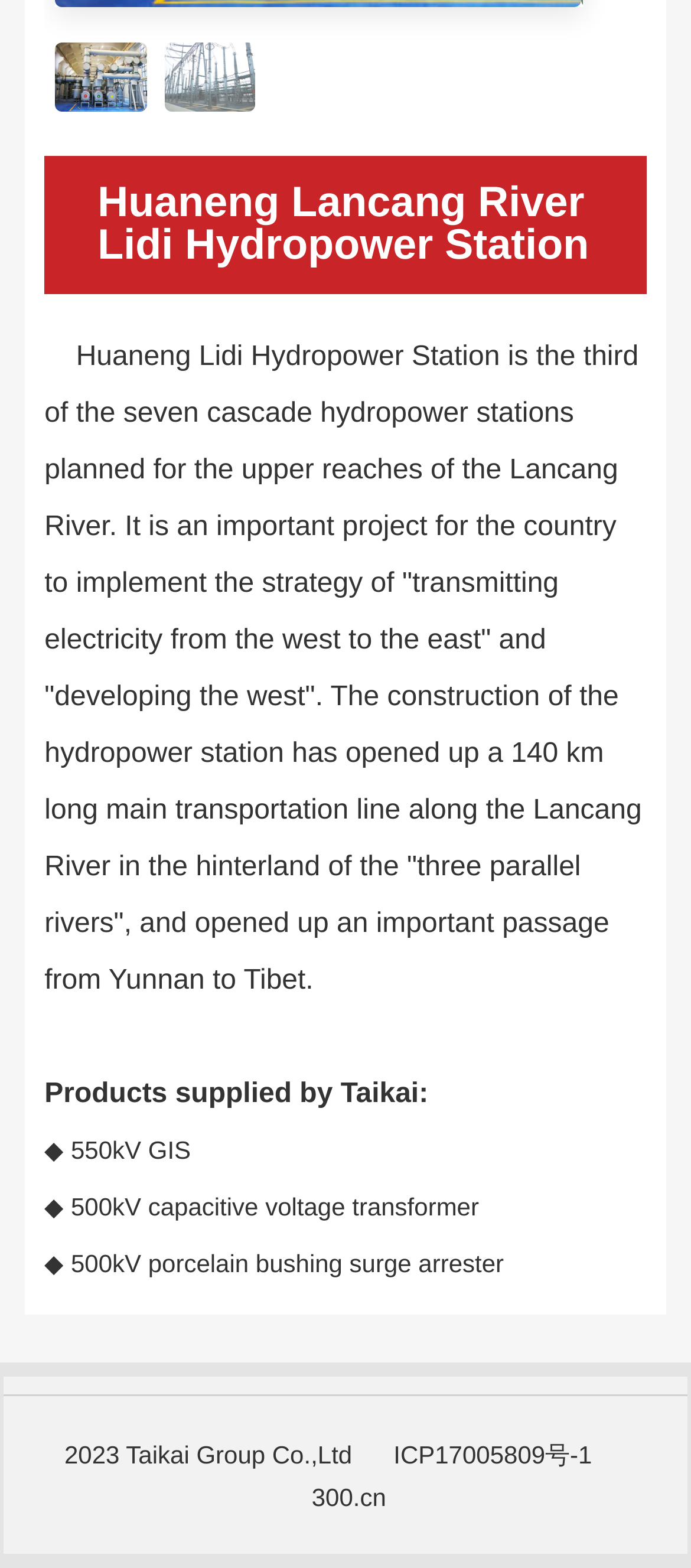What is the company name at the bottom of the webpage?
Look at the screenshot and give a one-word or phrase answer.

Taikai Group Co.,Ltd